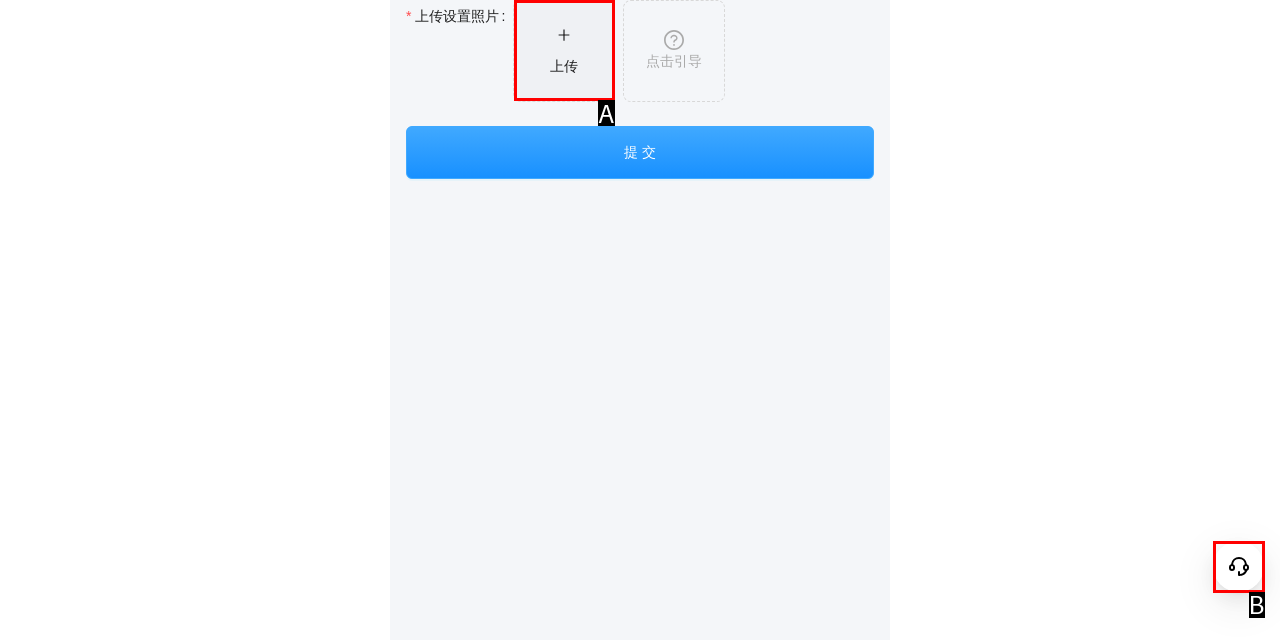Choose the option that aligns with the description: 上传
Respond with the letter of the chosen option directly.

A